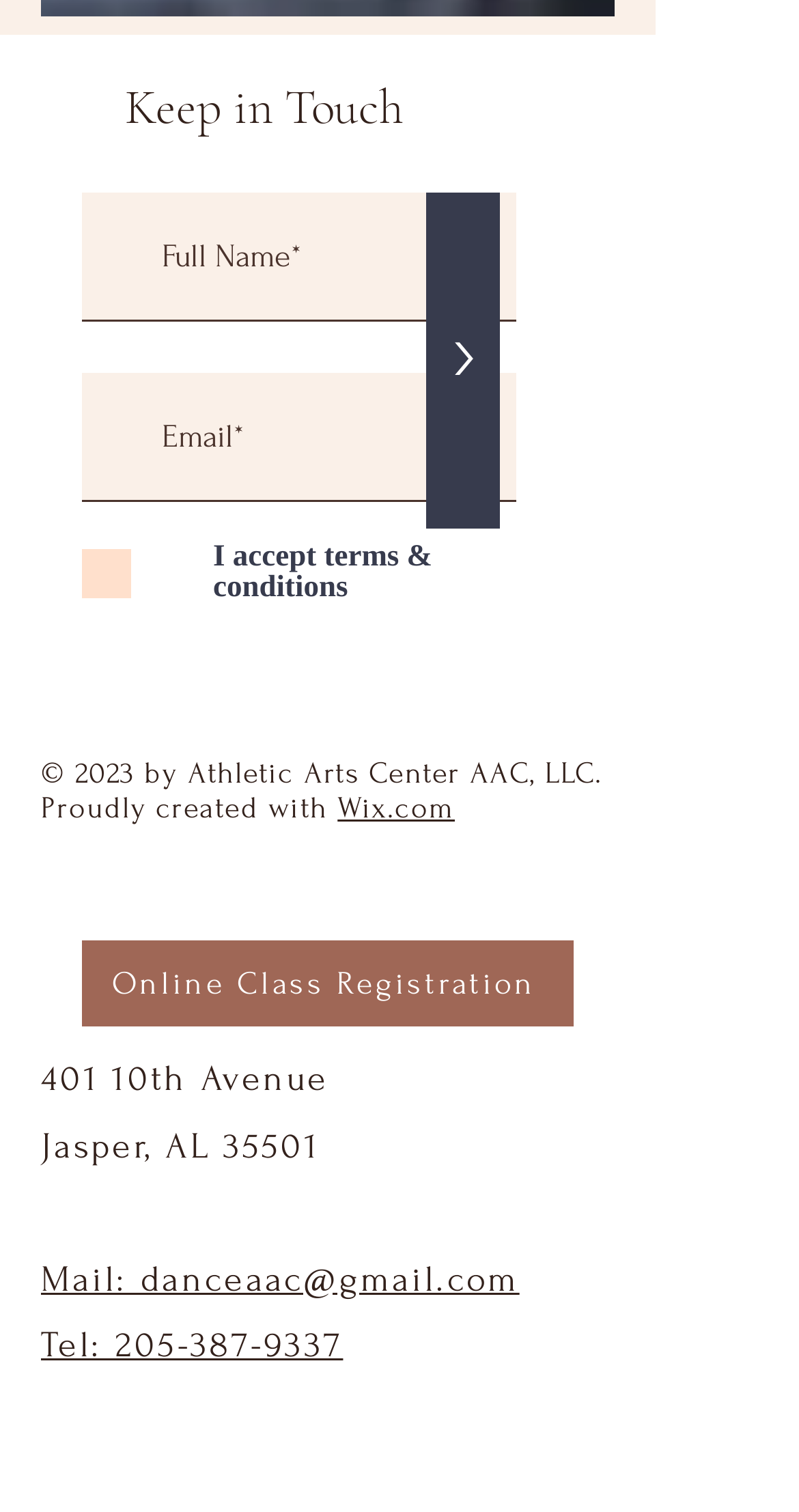Please locate the bounding box coordinates for the element that should be clicked to achieve the following instruction: "Register for online classes". Ensure the coordinates are given as four float numbers between 0 and 1, i.e., [left, top, right, bottom].

[0.103, 0.622, 0.718, 0.679]